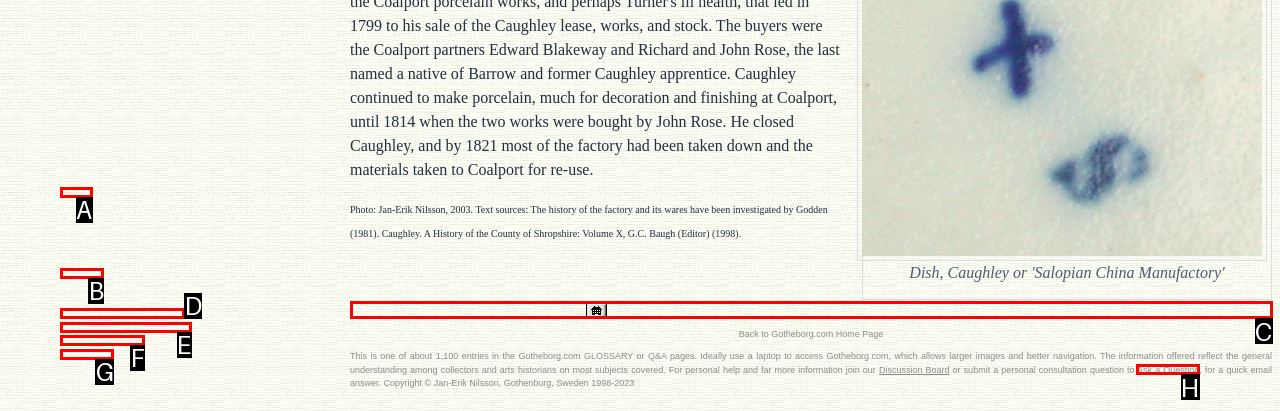Which option should I select to accomplish the task: Click on the 'Ask a Question' link? Respond with the corresponding letter from the given choices.

H